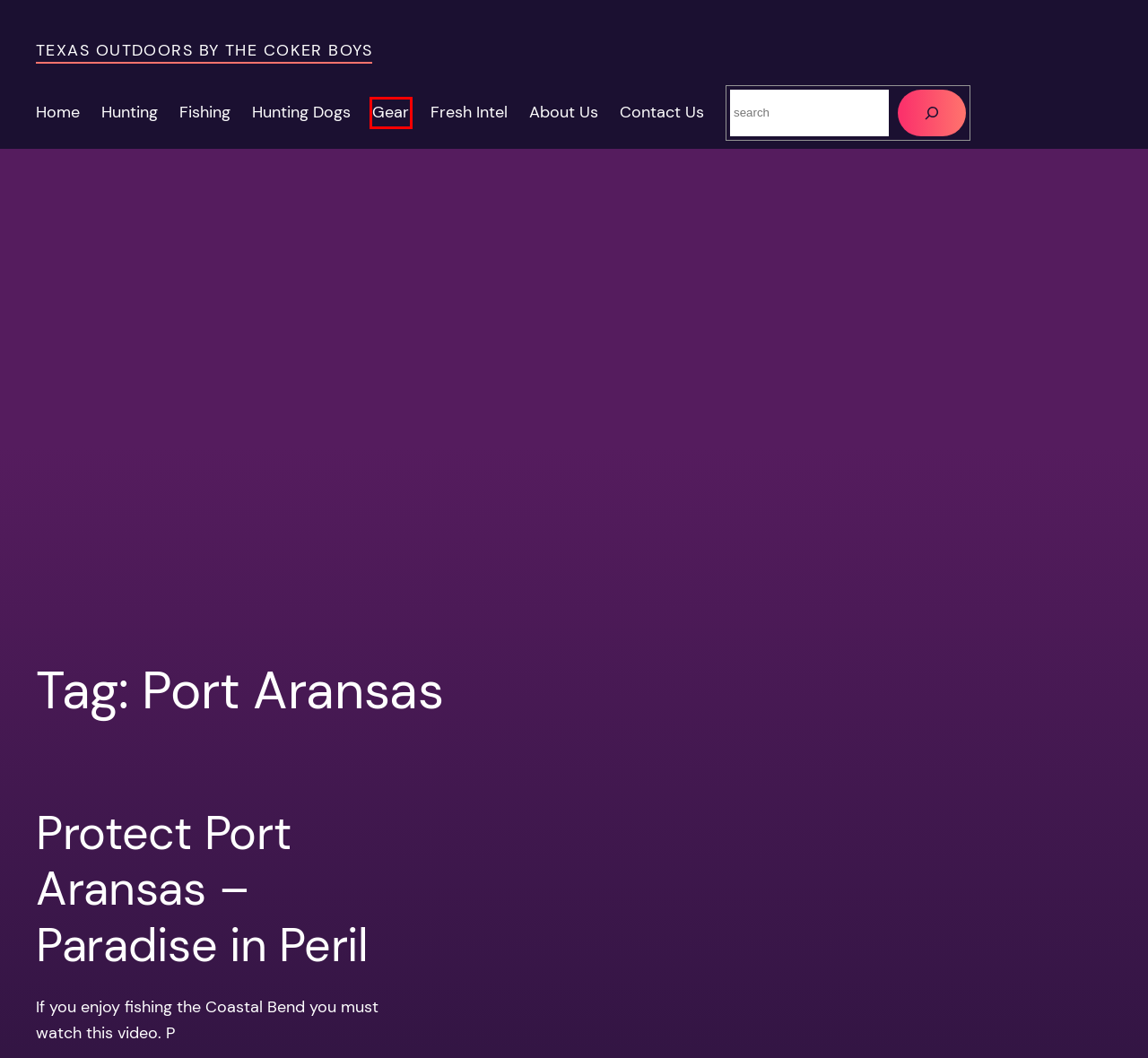Given a screenshot of a webpage with a red bounding box highlighting a UI element, determine which webpage description best matches the new webpage that appears after clicking the highlighted element. Here are the candidates:
A. Hunting Dogs Archives - Texas Outdoors by the Coker Boys
B. Gear Archives - Texas Outdoors by the Coker Boys
C. About Us - Texas Outdoors by the Coker Boys
D. Contact Us - Texas Outdoors by the Coker Boys
E. Fishing Archives - Texas Outdoors by the Coker Boys
F. Protect Port Aransas - Paradise in Peril - Texas Outdoors by the Coker Boys
G. Fresh Intel Archives - Texas Outdoors by the Coker Boys
H. Hunting Archives - Texas Outdoors by the Coker Boys

B